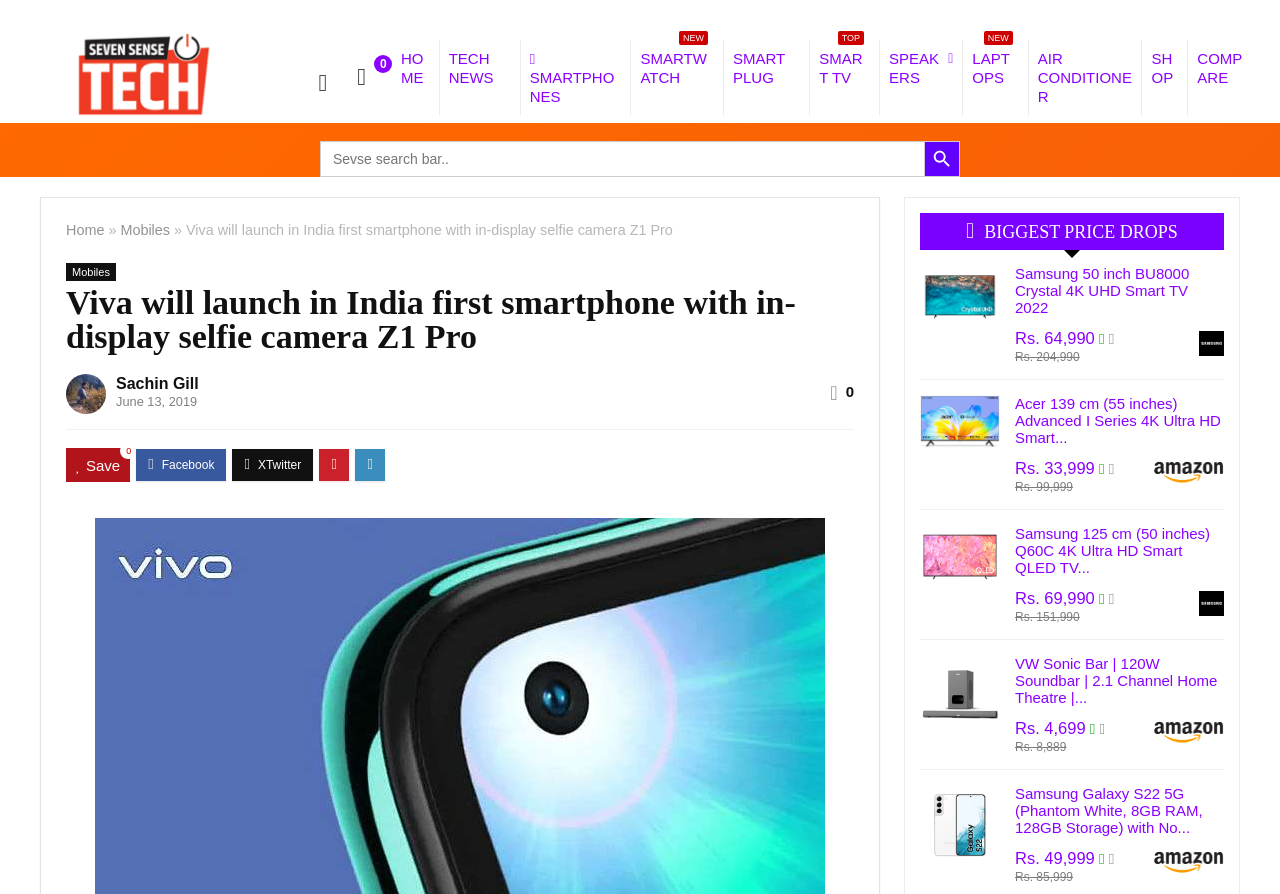Please examine the image and answer the question with a detailed explanation:
Who is the author of the article?

I determined the answer by looking at the link element with the text 'Sachin Gill' which is likely to be the author of the article.